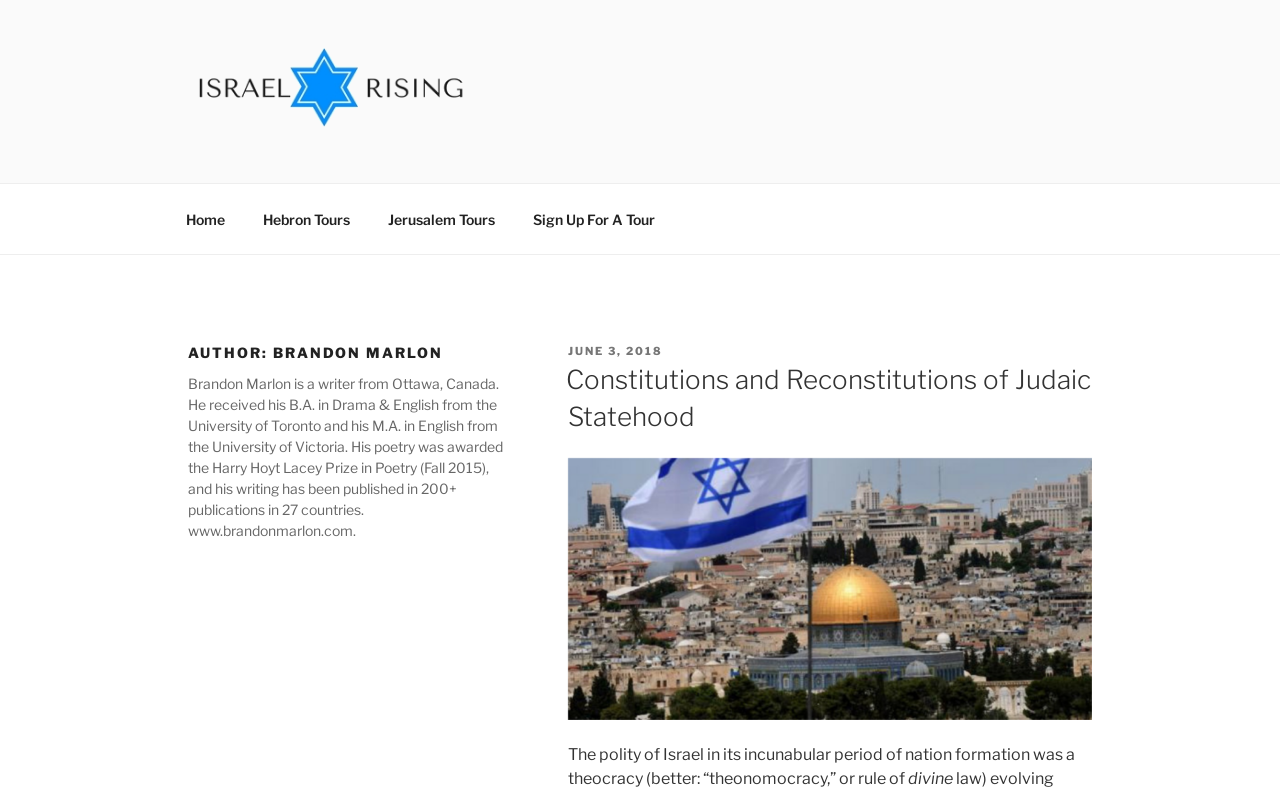Pinpoint the bounding box coordinates of the element you need to click to execute the following instruction: "Click on the link to meet the biggest pet cats in the world". The bounding box should be represented by four float numbers between 0 and 1, in the format [left, top, right, bottom].

None